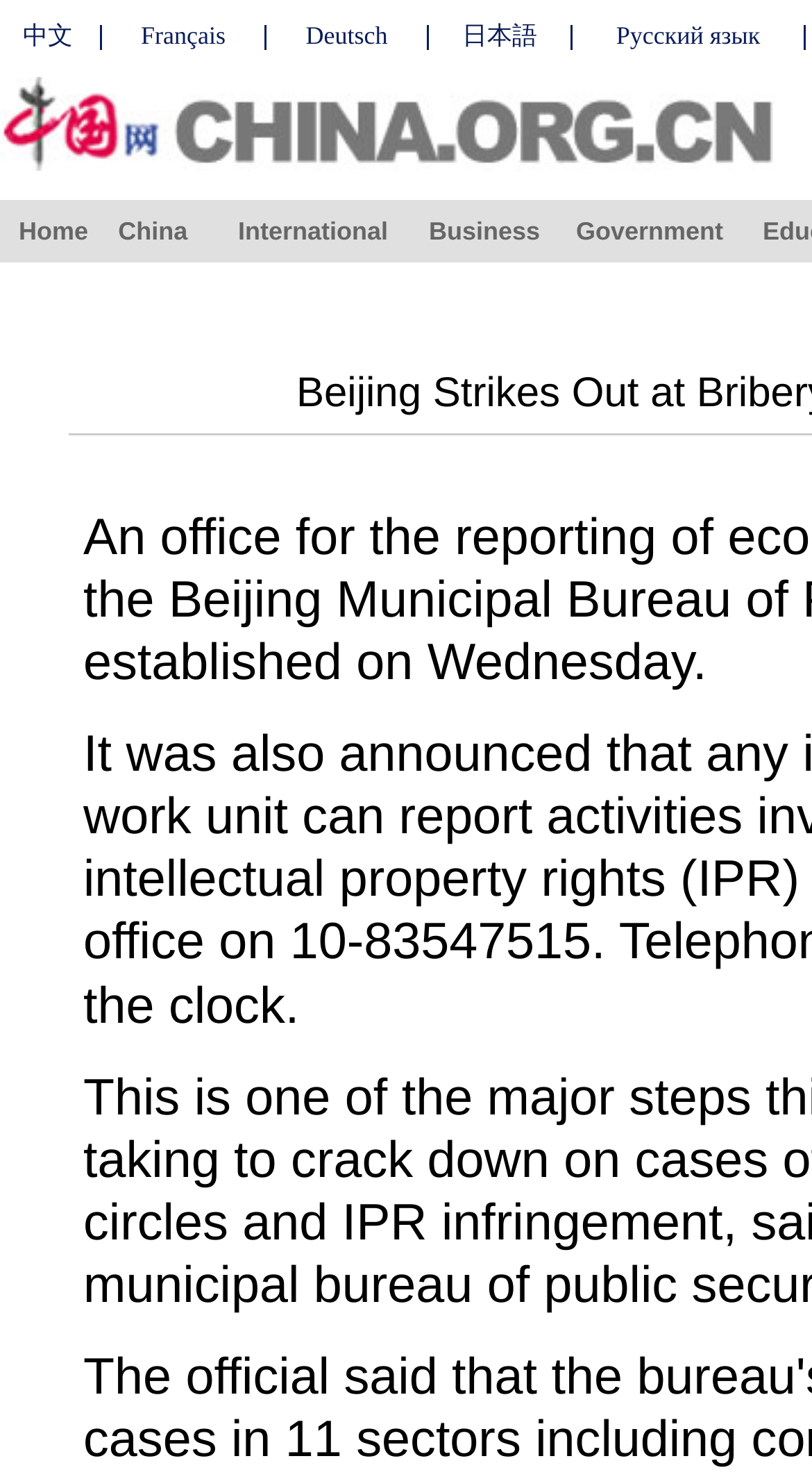Provide a one-word or one-phrase answer to the question:
What is the width of the layout table cell containing the language options?

Almost full width